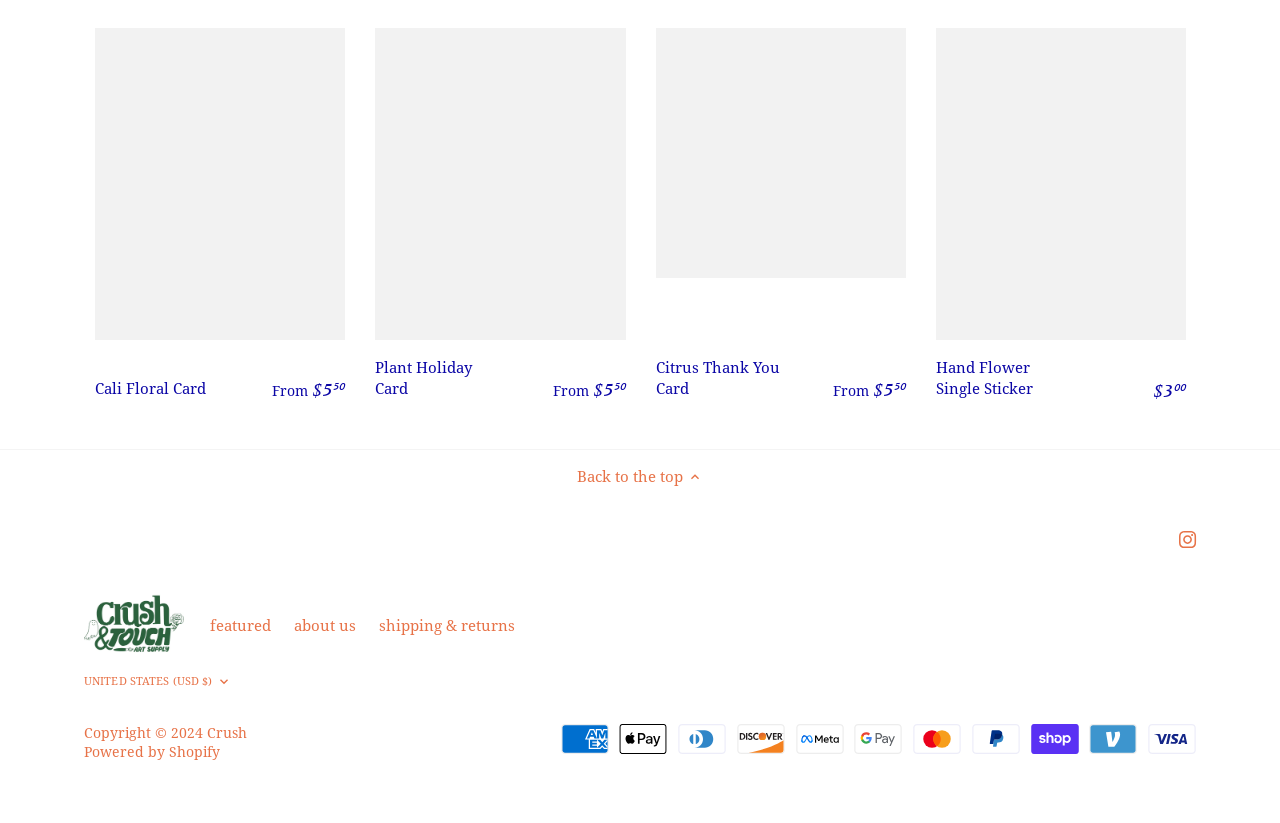Please determine the bounding box coordinates of the element's region to click in order to carry out the following instruction: "Click the 'Back to the top' link". The coordinates should be four float numbers between 0 and 1, i.e., [left, top, right, bottom].

[0.451, 0.565, 0.549, 0.594]